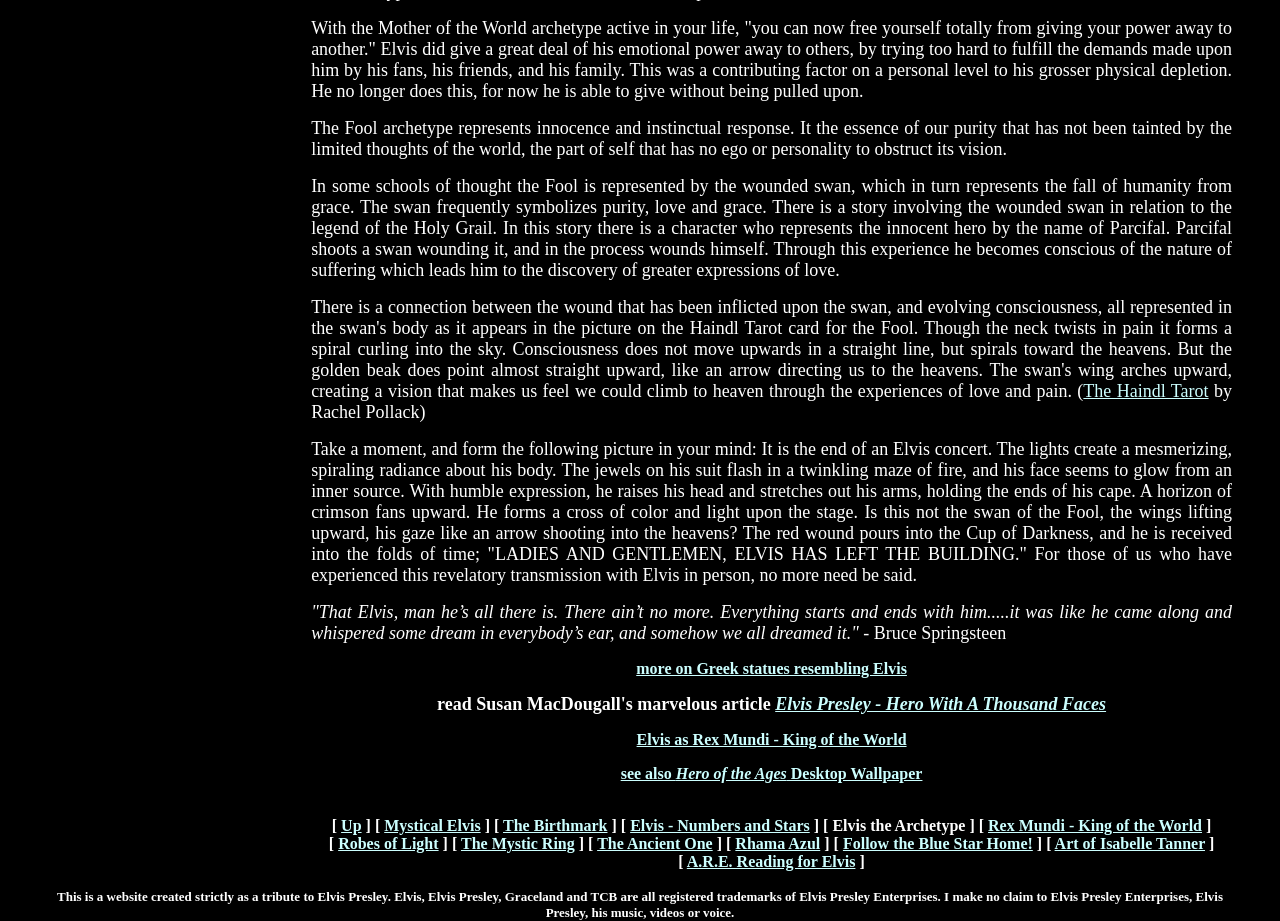Respond with a single word or phrase for the following question: 
What archetype is mentioned in the first paragraph?

Mother of the World